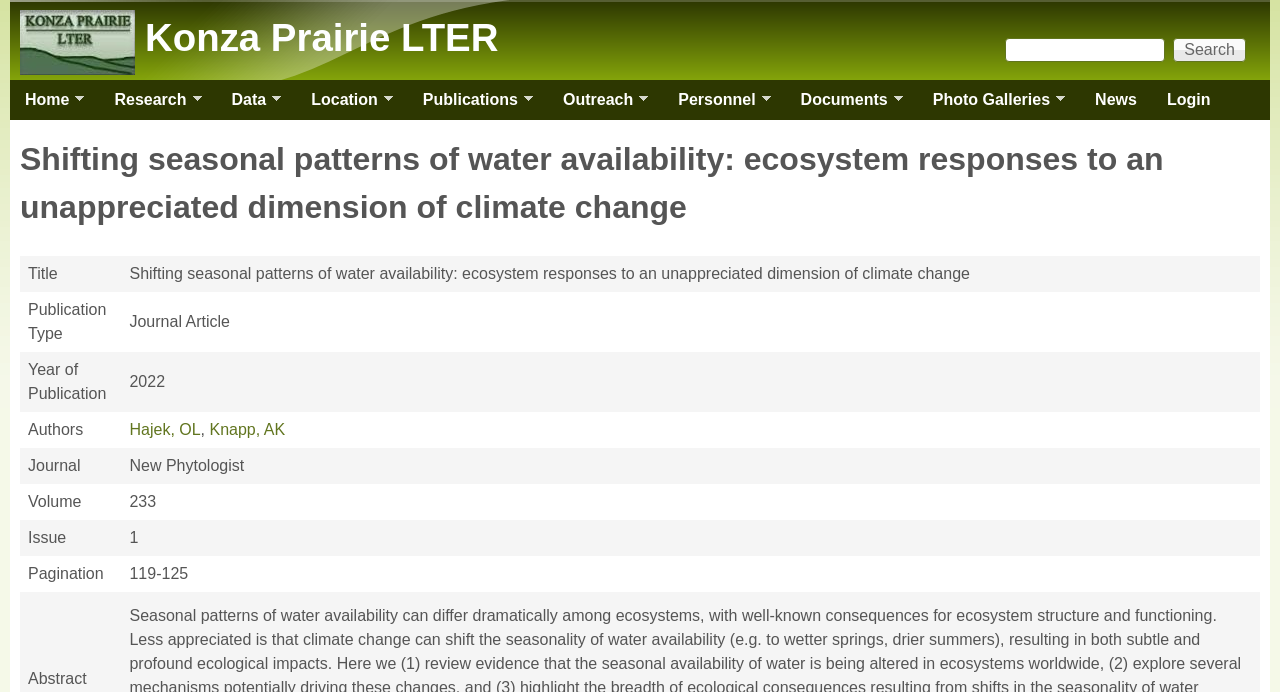Give a one-word or one-phrase response to the question: 
Who are the authors of the publication?

Hajek, OL, Knapp, AK